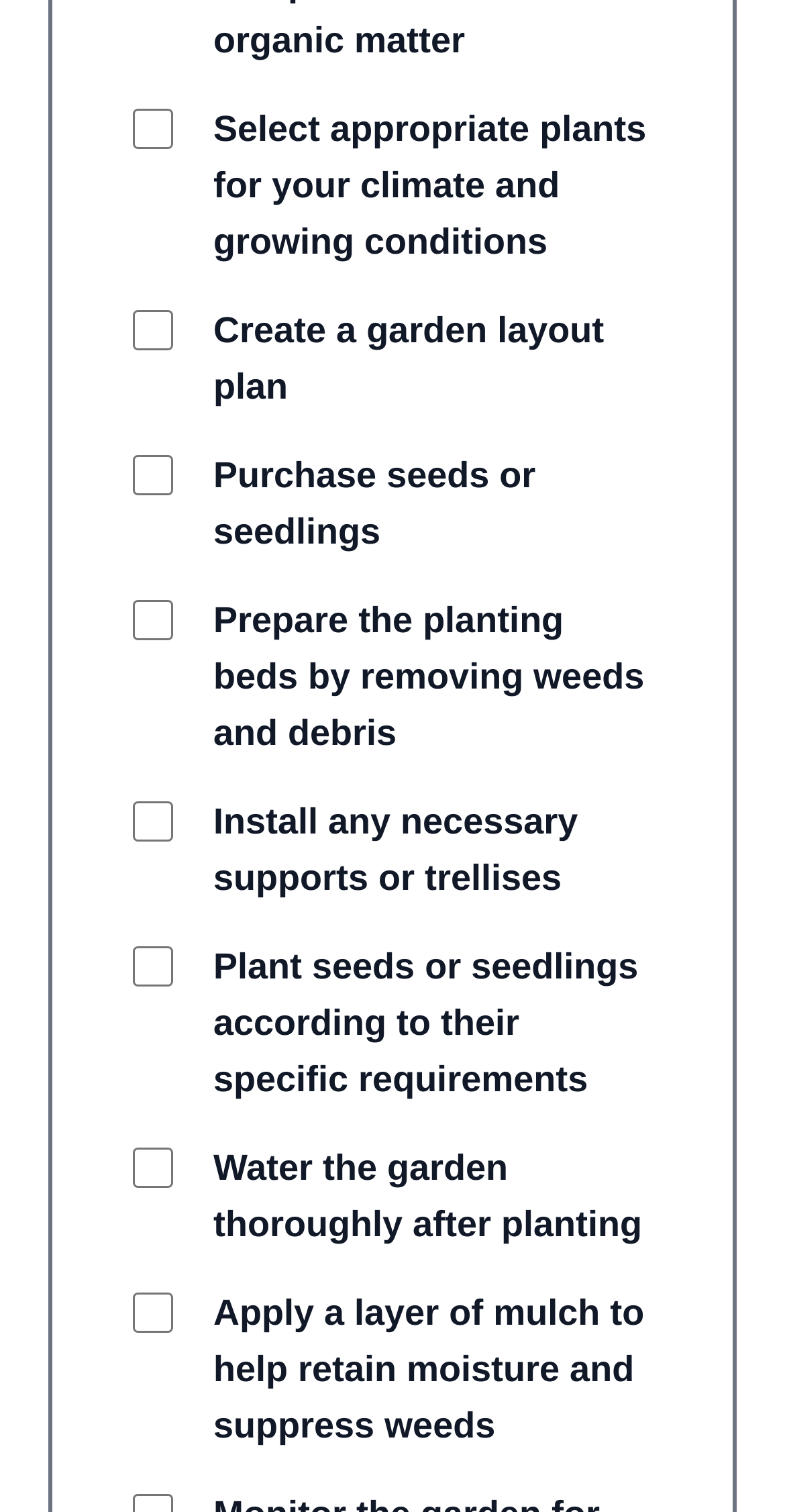What is the last step in preparing a garden?
Please give a detailed and elaborate answer to the question based on the image.

The seventh checkbox in the list is 'Water the garden thoroughly after planting', which suggests that this is the last step in preparing a garden before applying mulch.